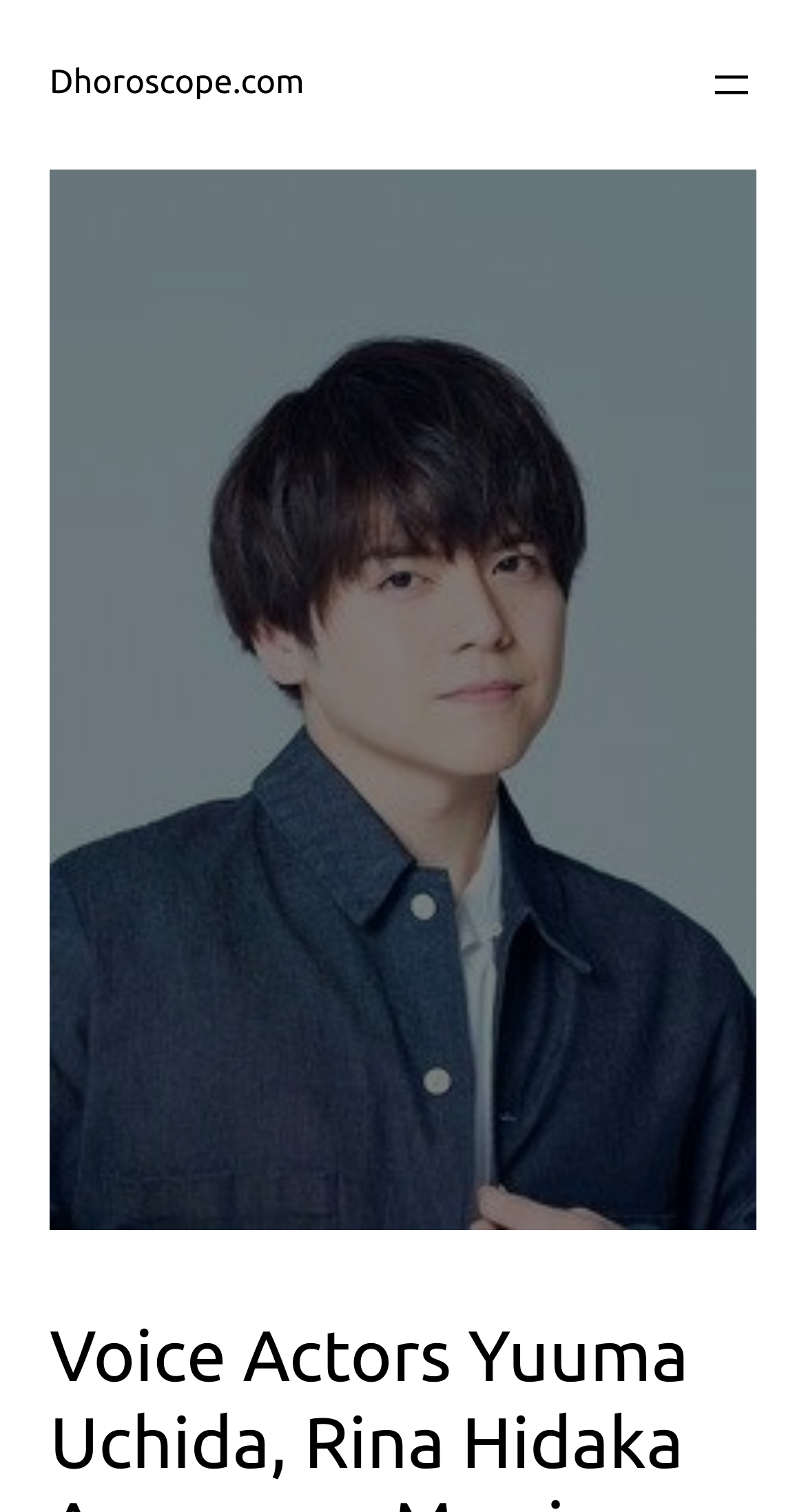Determine the bounding box for the UI element as described: "aria-label="Open menu"". The coordinates should be represented as four float numbers between 0 and 1, formatted as [left, top, right, bottom].

[0.877, 0.039, 0.938, 0.072]